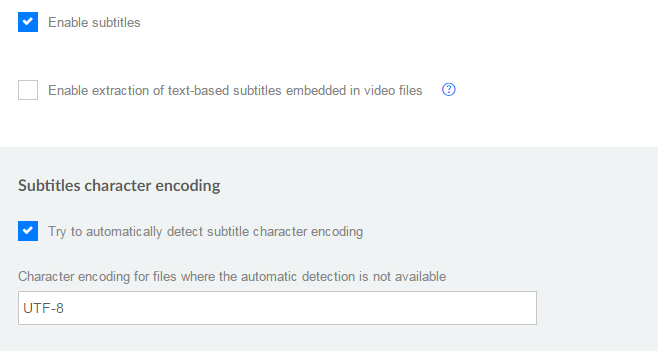How many checkbox options are at the top?
Provide a thorough and detailed answer to the question.

At the top of the user interface section, there are two checkbox options: one to enable subtitles and another to permit the extraction of text-based subtitles embedded in video files.